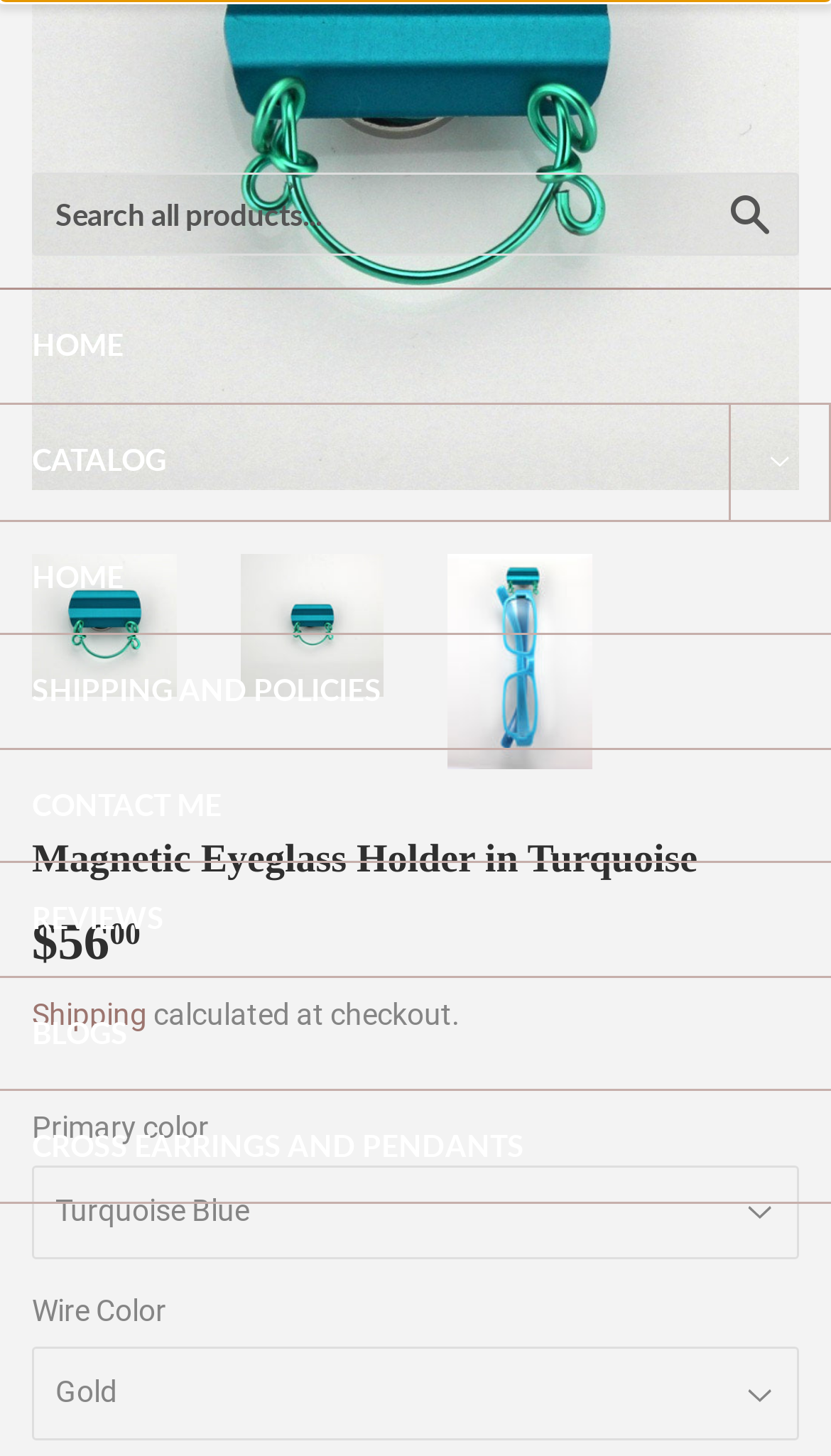Locate the bounding box coordinates of the element you need to click to accomplish the task described by this instruction: "Get tickets for the exhibition in advance".

None